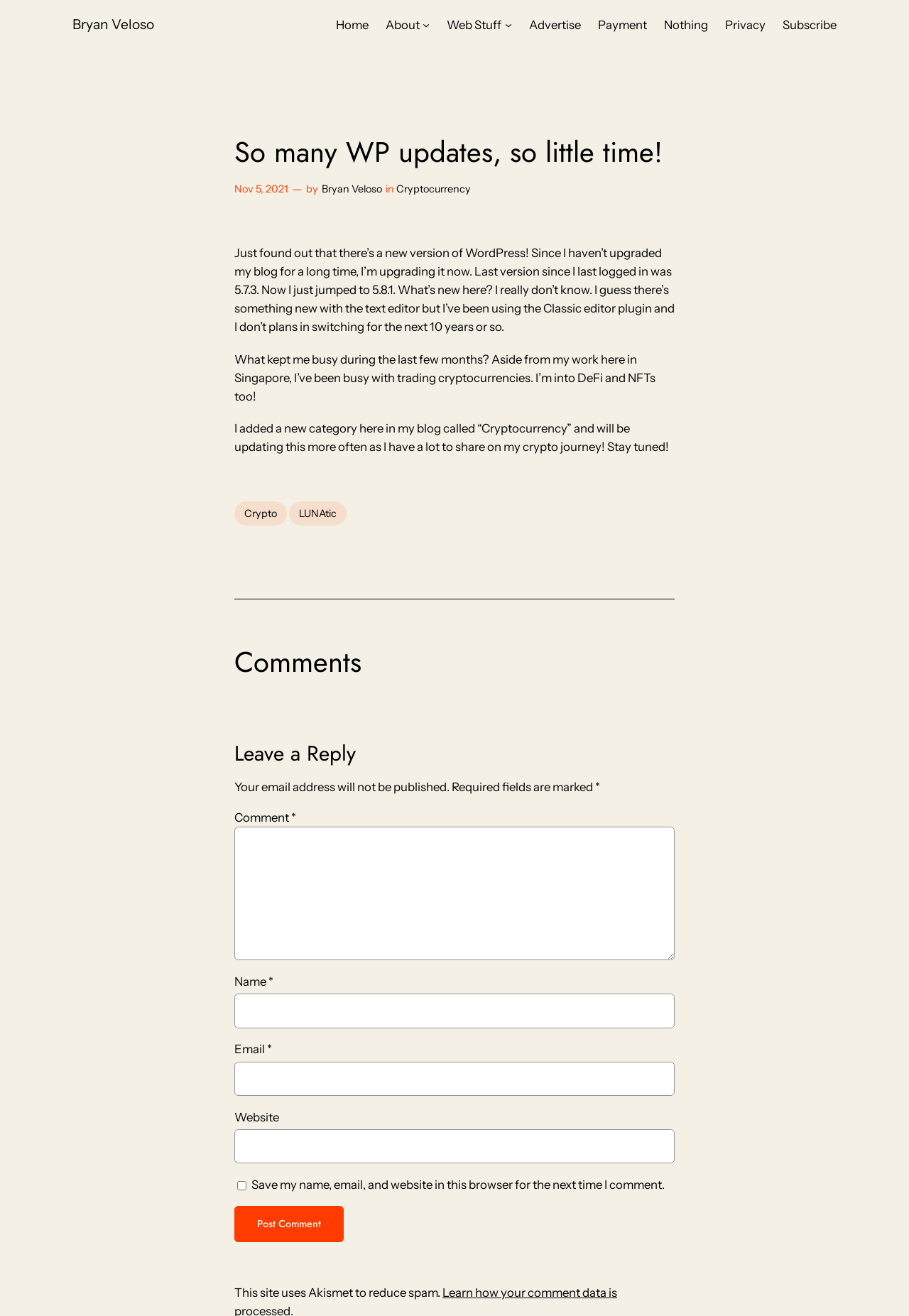Determine the bounding box coordinates of the clickable element to complete this instruction: "Click the Subscribe link". Provide the coordinates in the format of four float numbers between 0 and 1, [left, top, right, bottom].

[0.861, 0.012, 0.92, 0.026]